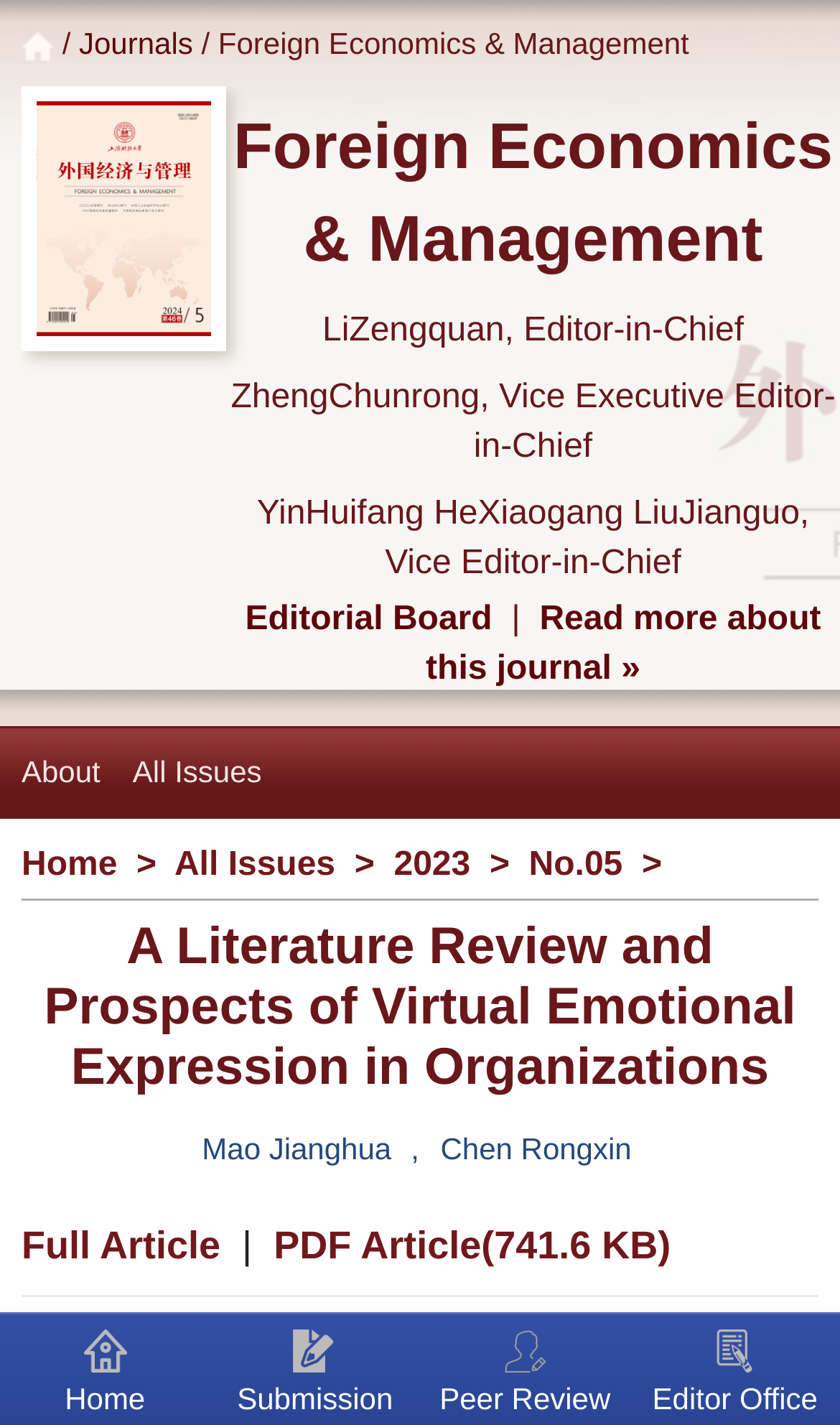Determine the bounding box coordinates of the region to click in order to accomplish the following instruction: "Click the link to view the editorial board". Provide the coordinates as four float numbers between 0 and 1, specifically [left, top, right, bottom].

[0.292, 0.421, 0.586, 0.447]